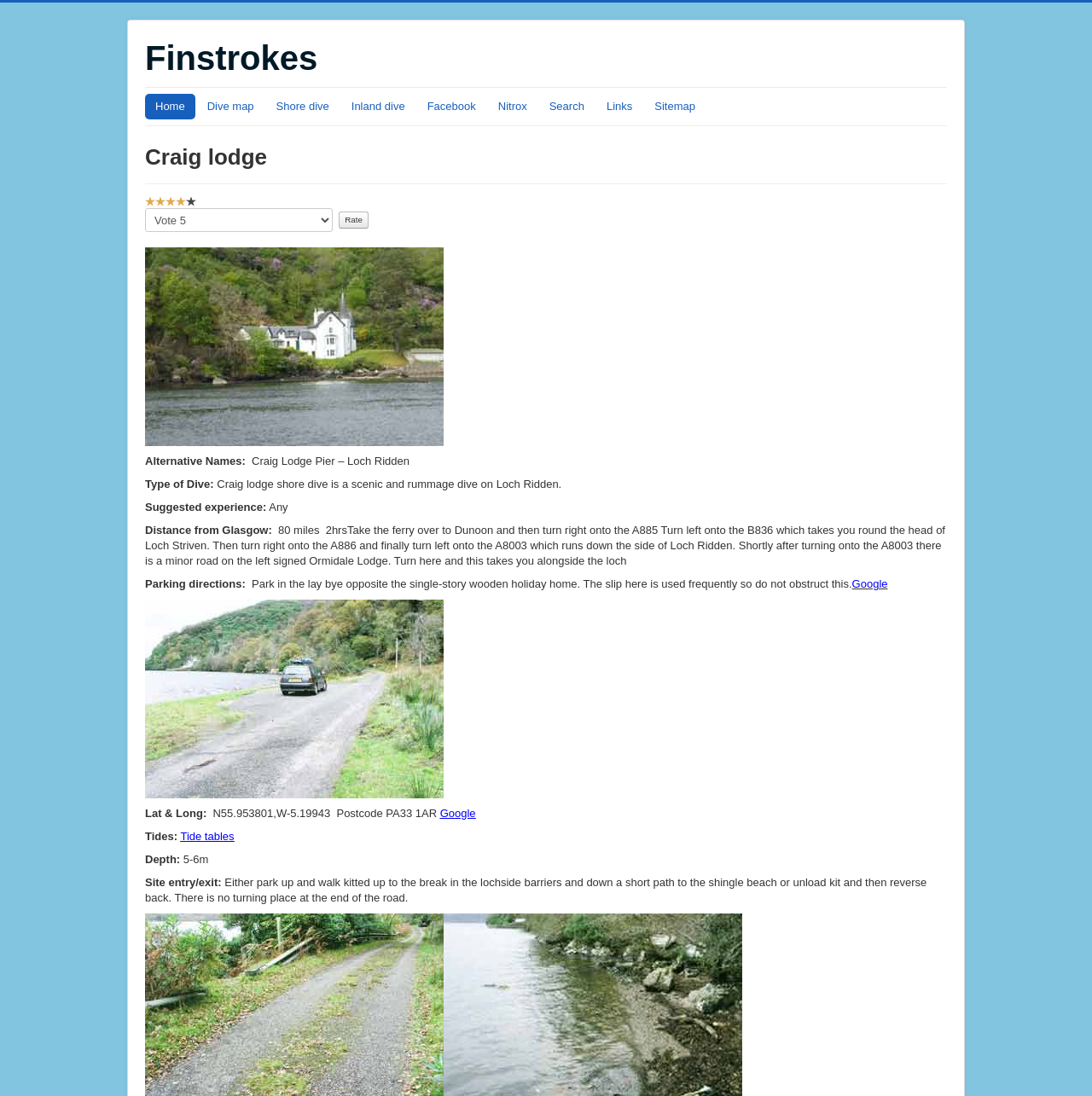From the webpage screenshot, predict the bounding box coordinates (top-left x, top-left y, bottom-right x, bottom-right y) for the UI element described here: Facebook

[0.382, 0.086, 0.445, 0.109]